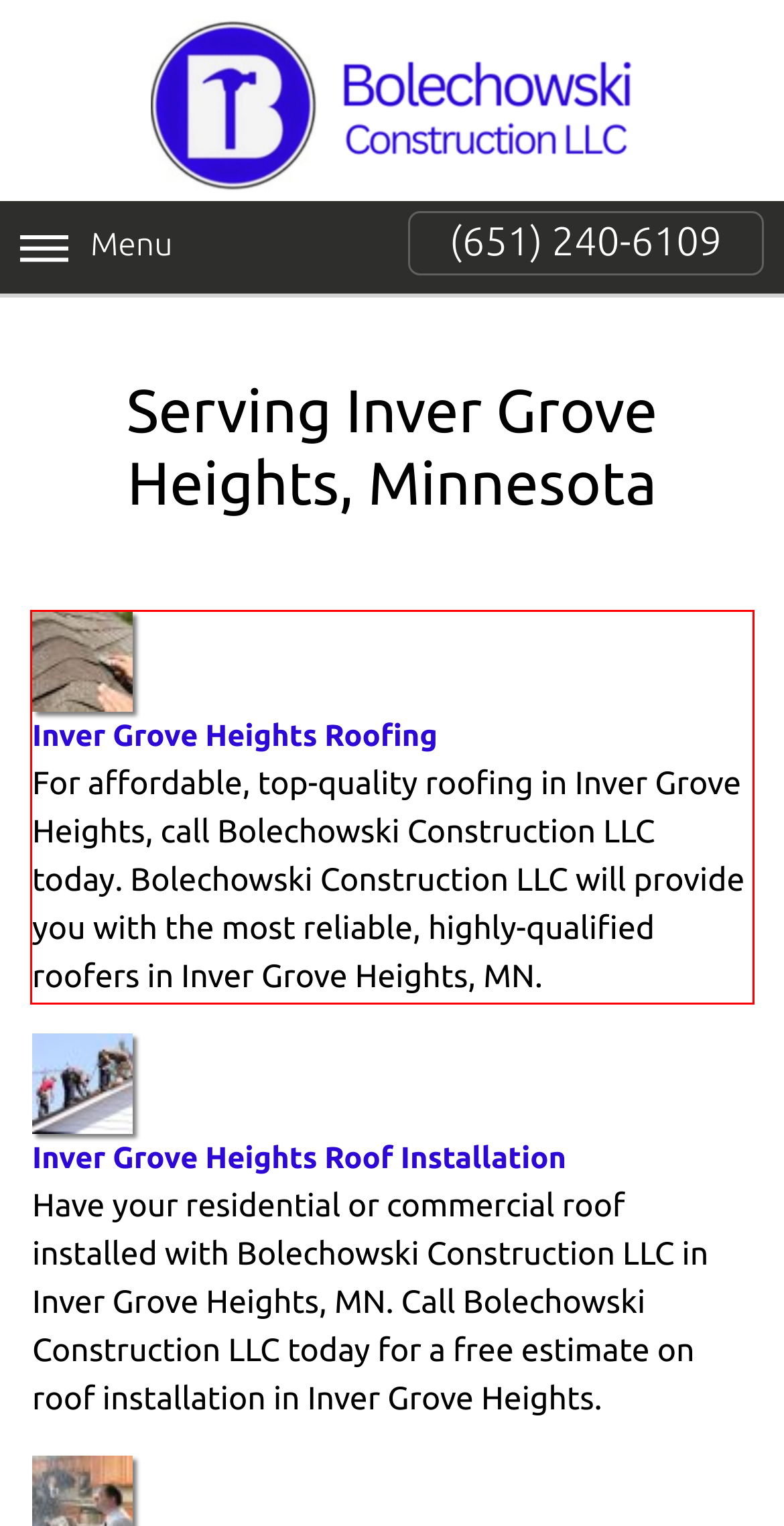Given a screenshot of a webpage with a red bounding box, extract the text content from the UI element inside the red bounding box.

Inver Grove Heights Roofing For affordable, top-quality roofing in Inver Grove Heights, call Bolechowski Construction LLC today. Bolechowski Construction LLC will provide you with the most reliable, highly-qualified roofers in Inver Grove Heights, MN.